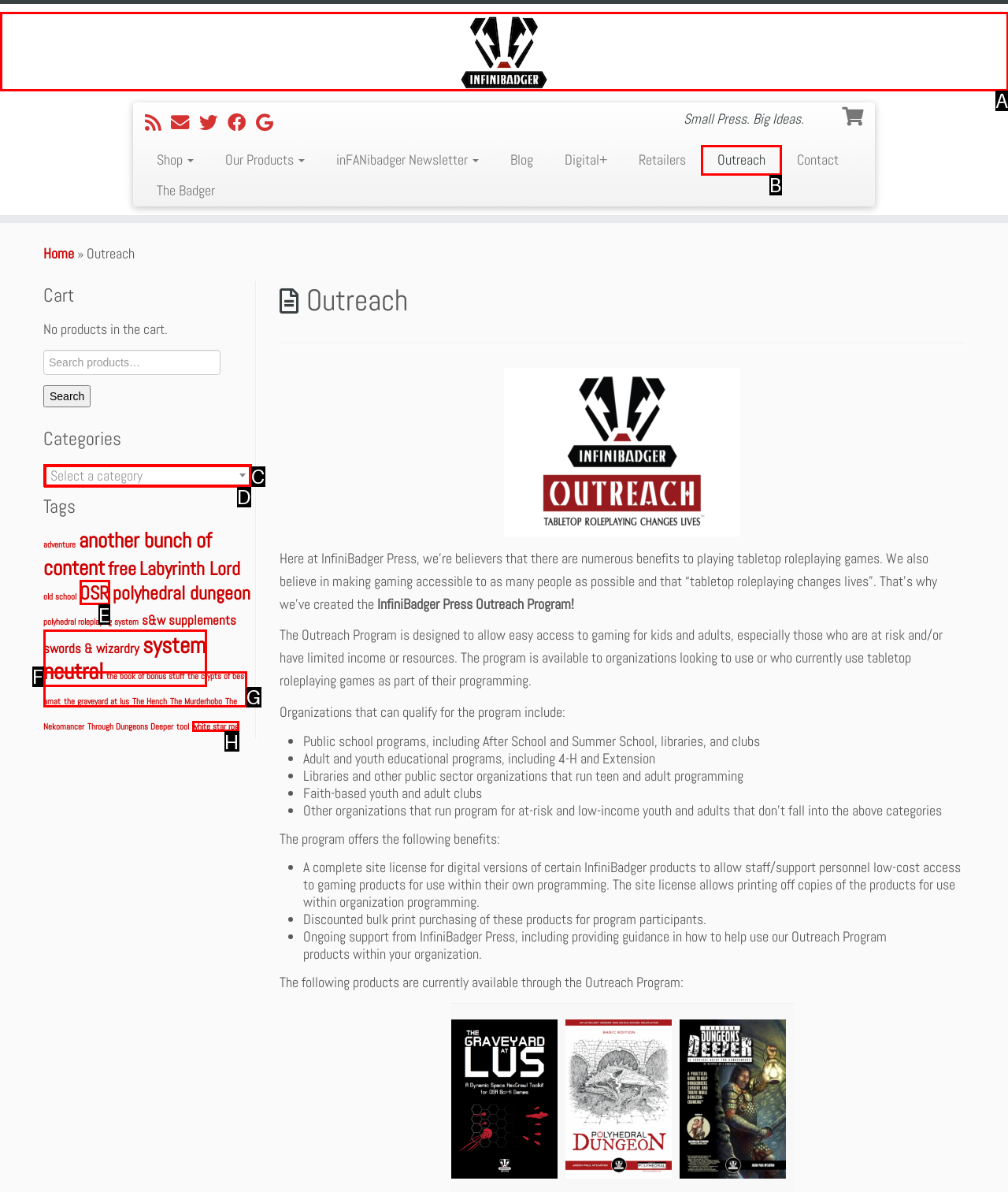For the given instruction: View the 'Outreach' page, determine which boxed UI element should be clicked. Answer with the letter of the corresponding option directly.

B